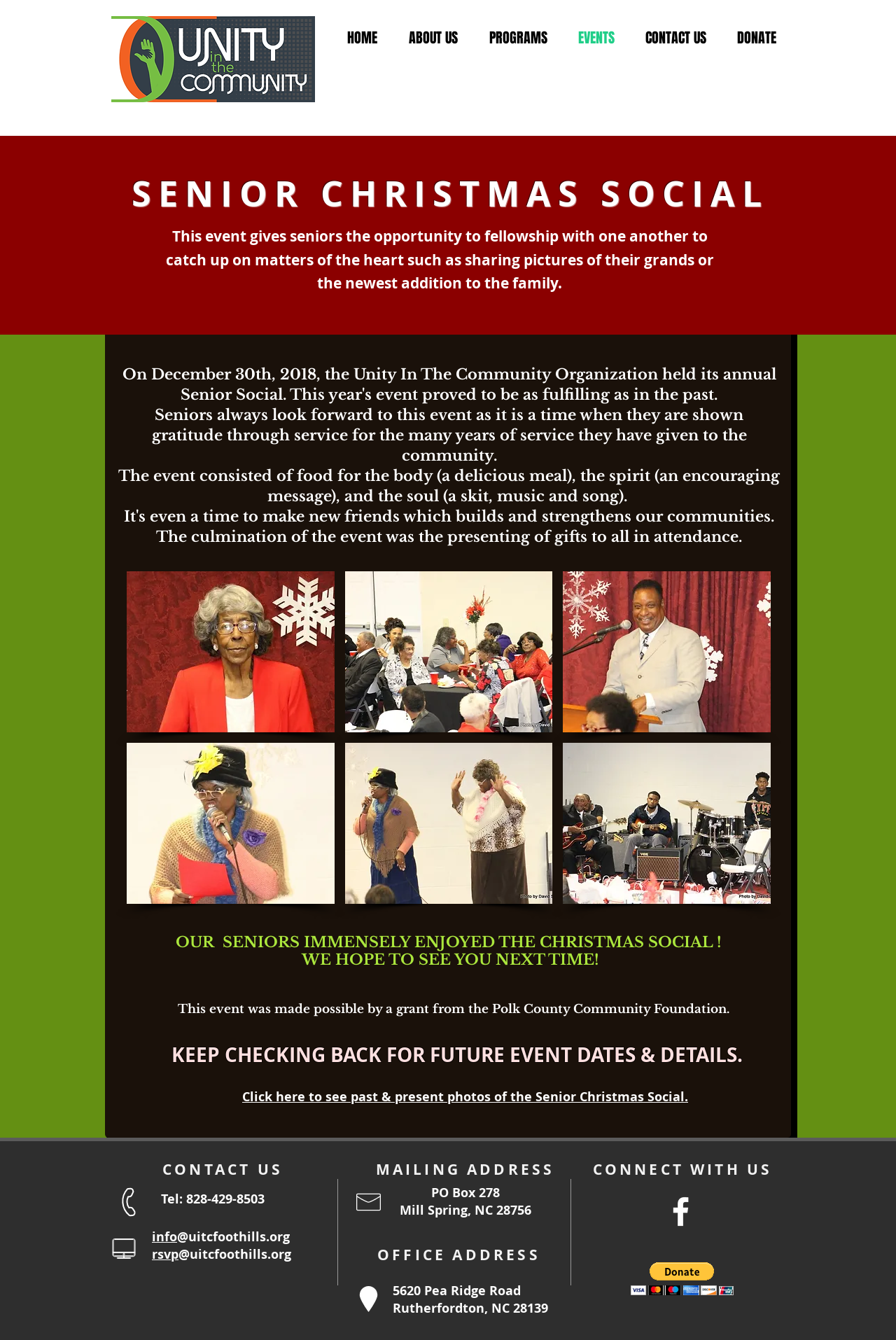Specify the bounding box coordinates of the area that needs to be clicked to achieve the following instruction: "View the Senior Christmas Social event photos".

[0.27, 0.812, 0.768, 0.824]